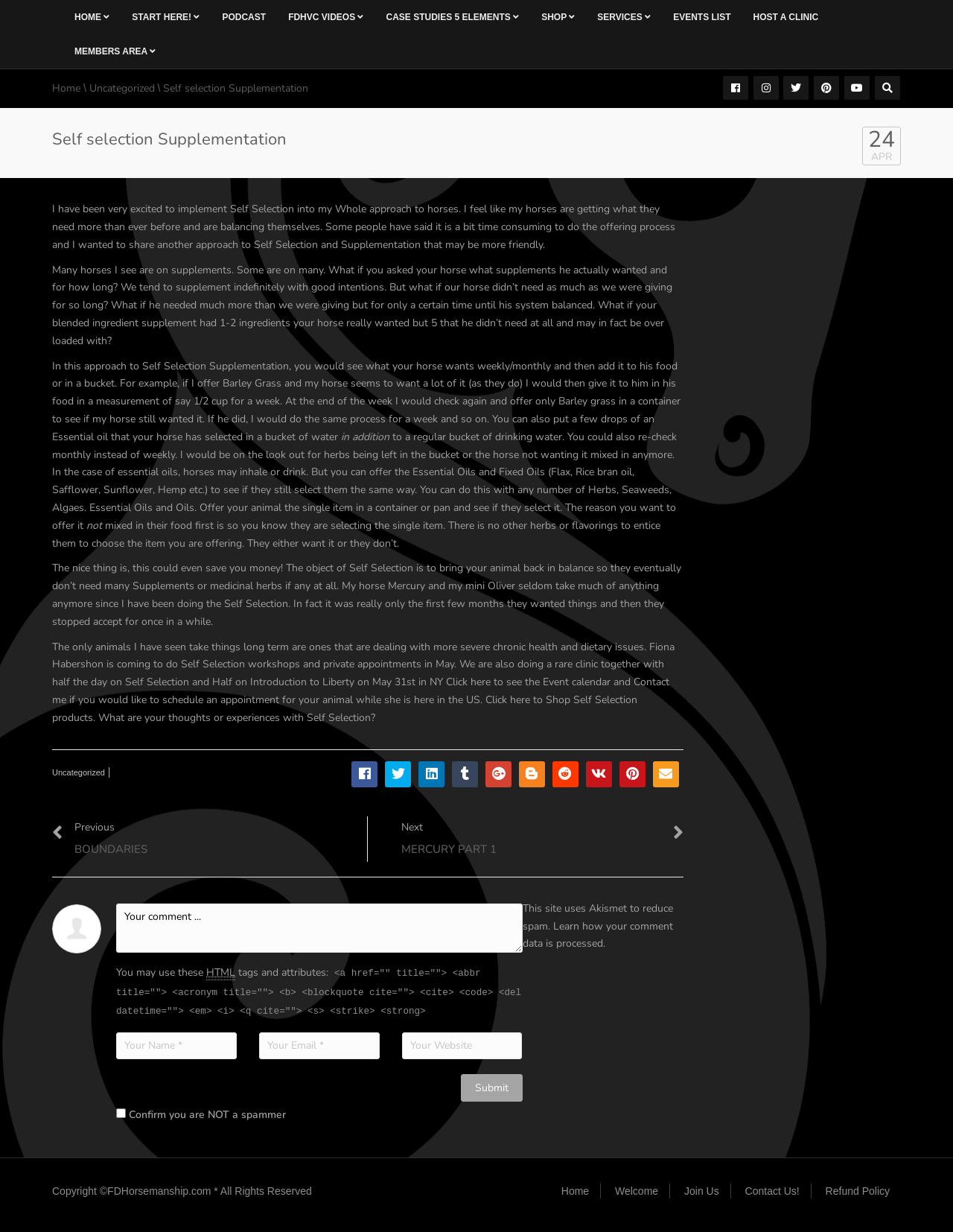Please identify the bounding box coordinates for the region that you need to click to follow this instruction: "Click on the 'HOME' link".

[0.066, 0.0, 0.127, 0.028]